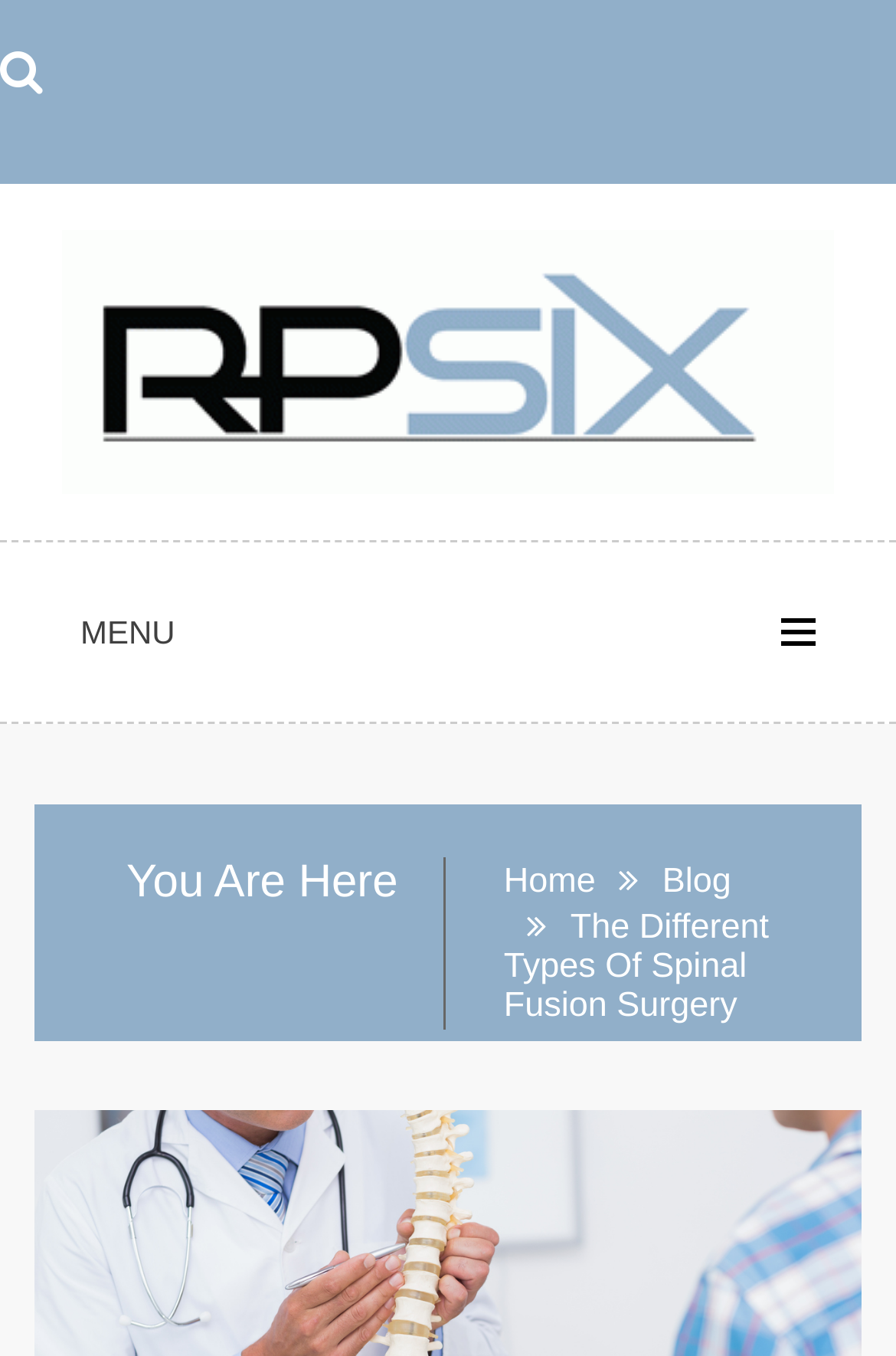Extract the main title from the webpage.

The Different Types Of Spinal Fusion Surgery